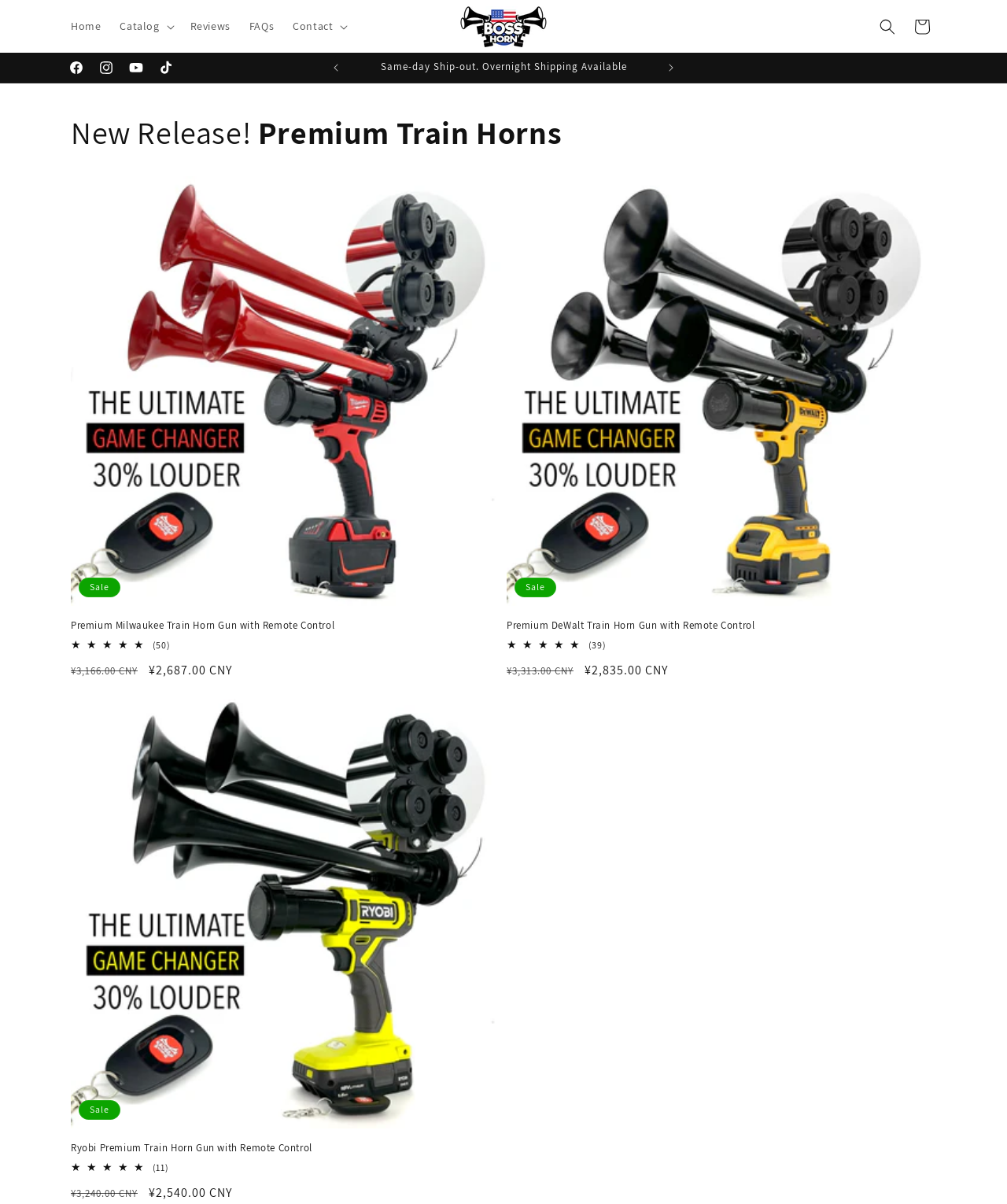What is the price of the DeWalt Premium Train Horn Gun with Remote Control?
Use the information from the image to give a detailed answer to the question.

On the webpage, I can see the price of the DeWalt Premium Train Horn Gun with Remote Control, which is ¥2,687.00 CNY. This price is displayed next to the product image and description.